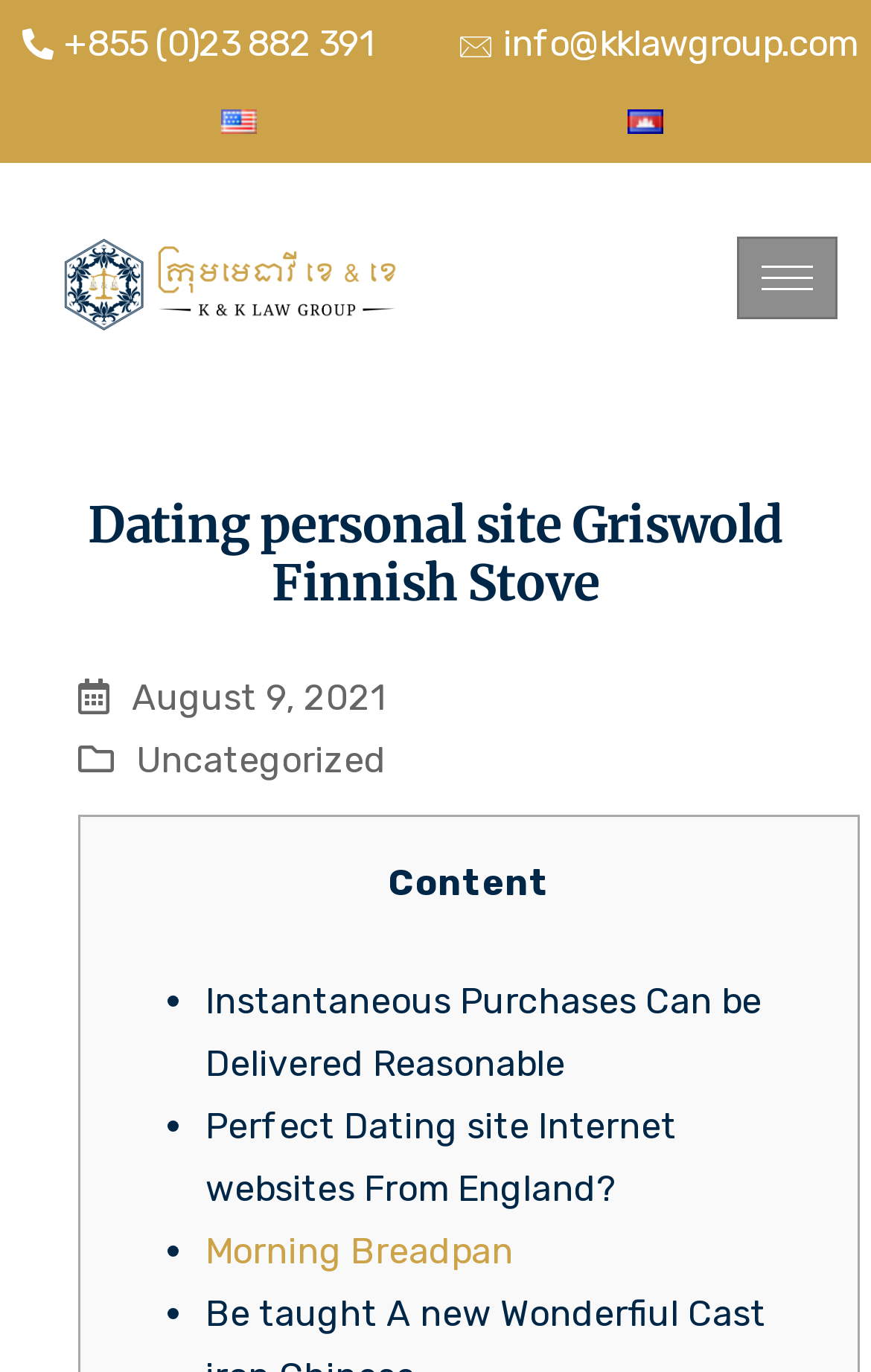Respond to the question below with a single word or phrase: How many list items are there in the article?

4